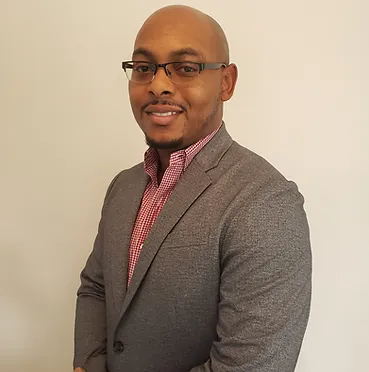What is Gerald Coker's goal for his clients? Using the information from the screenshot, answer with a single word or phrase.

Stress-free home buying experience